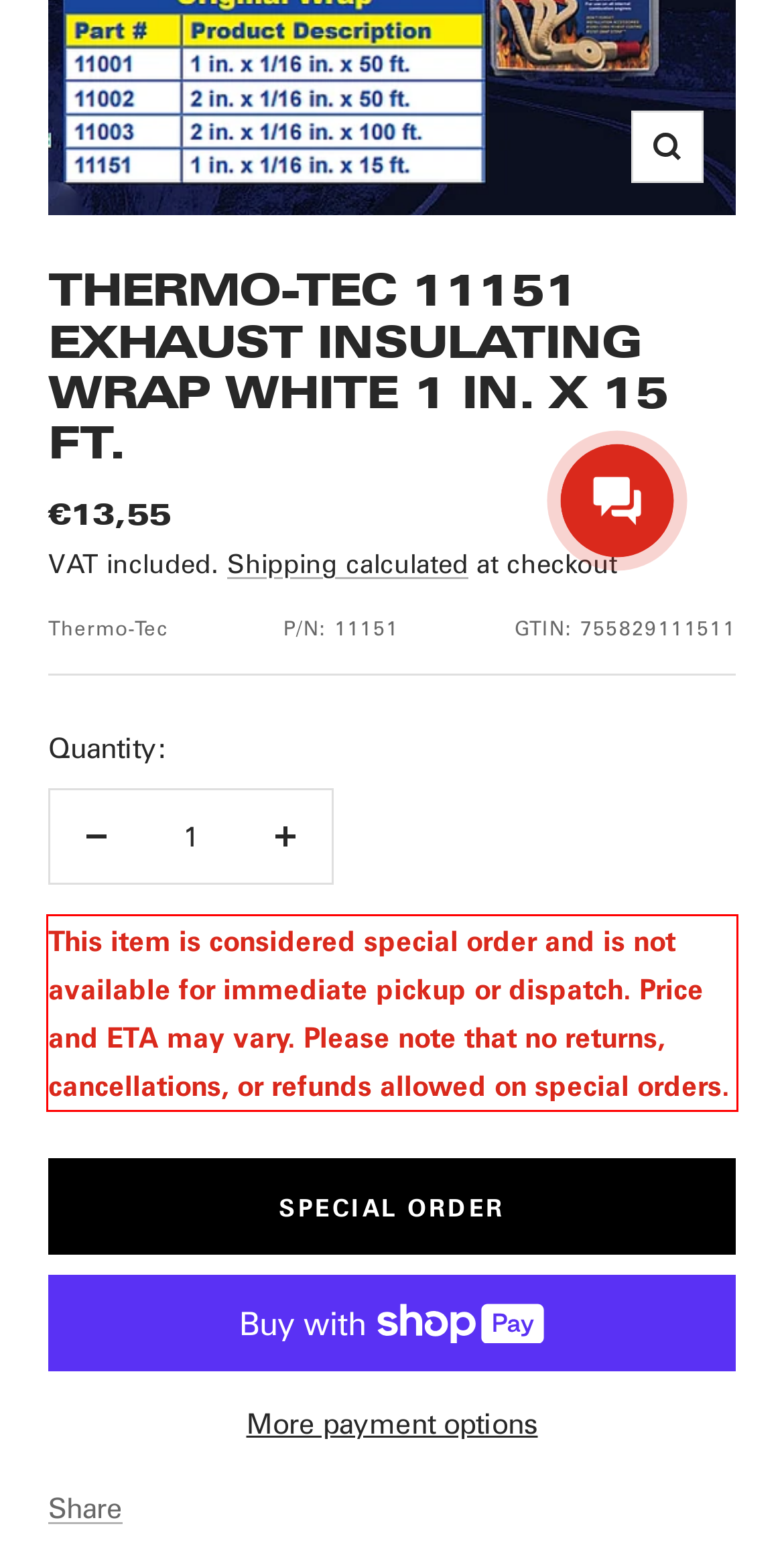In the given screenshot, locate the red bounding box and extract the text content from within it.

This item is considered special order and is not available for immediate pickup or dispatch. Price and ETA may vary. Please note that no returns, cancellations, or refunds allowed on special orders.